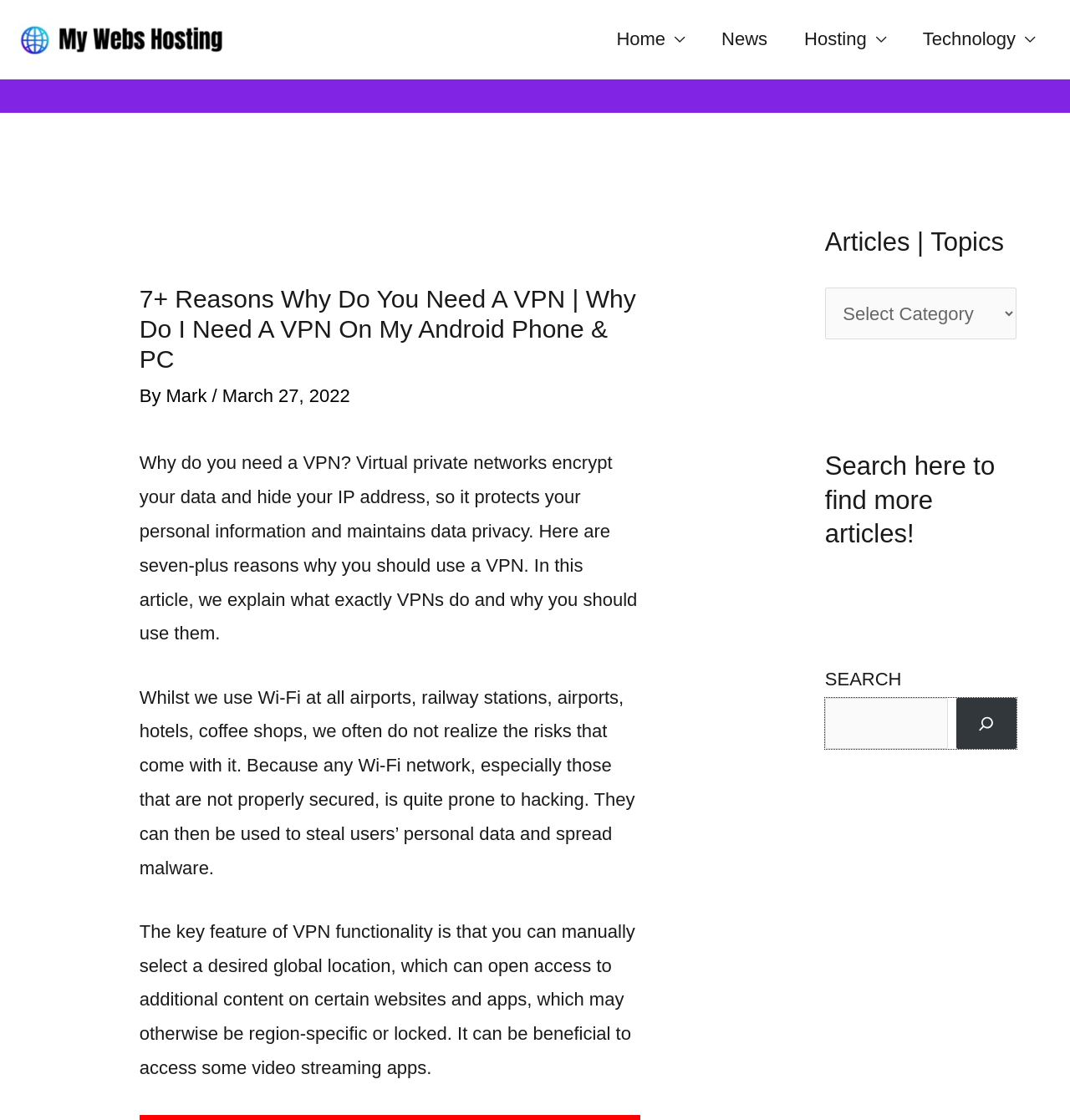Predict the bounding box of the UI element based on the description: "Home". The coordinates should be four float numbers between 0 and 1, formatted as [left, top, right, bottom].

[0.559, 0.0, 0.657, 0.071]